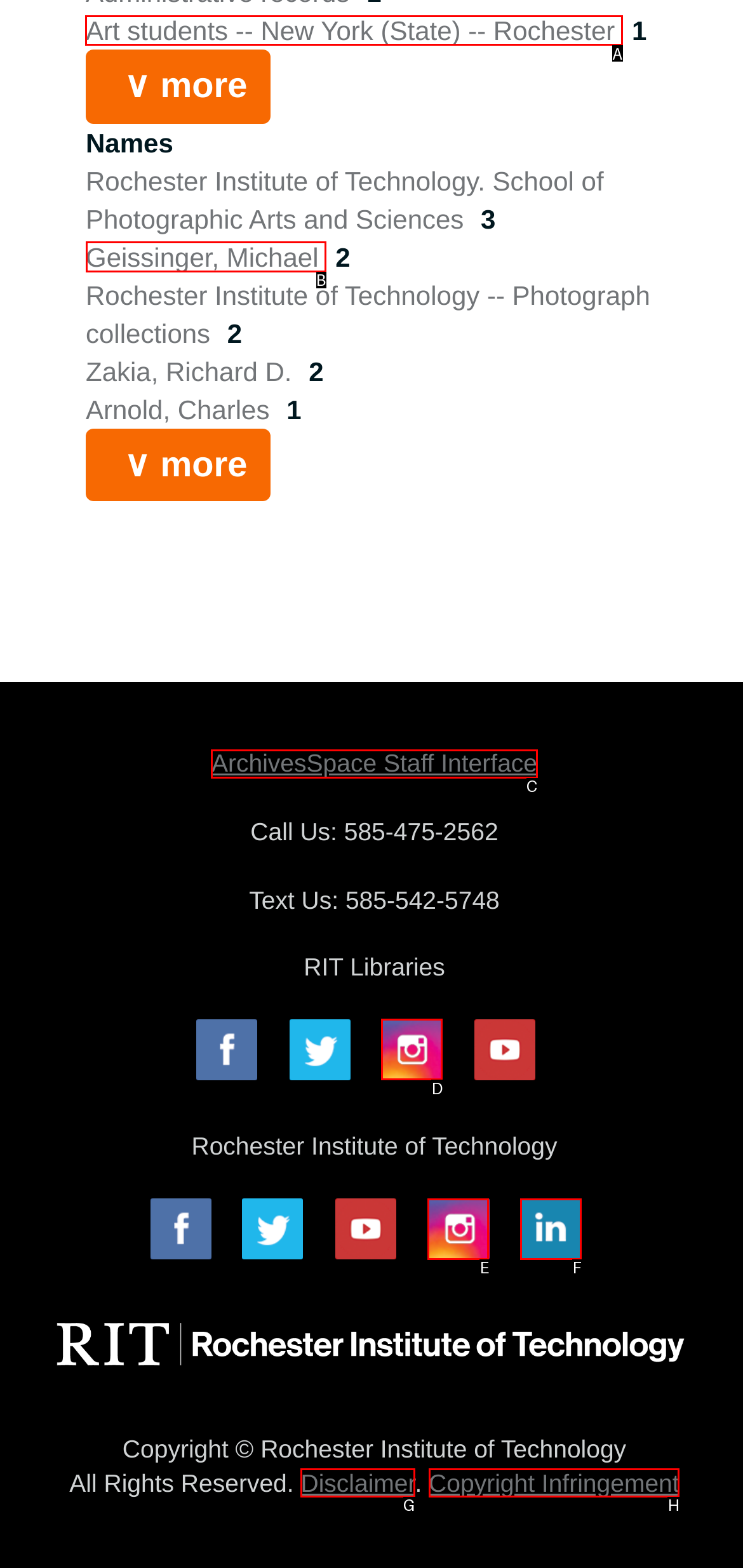Identify which HTML element should be clicked to fulfill this instruction: View Art students information Reply with the correct option's letter.

A